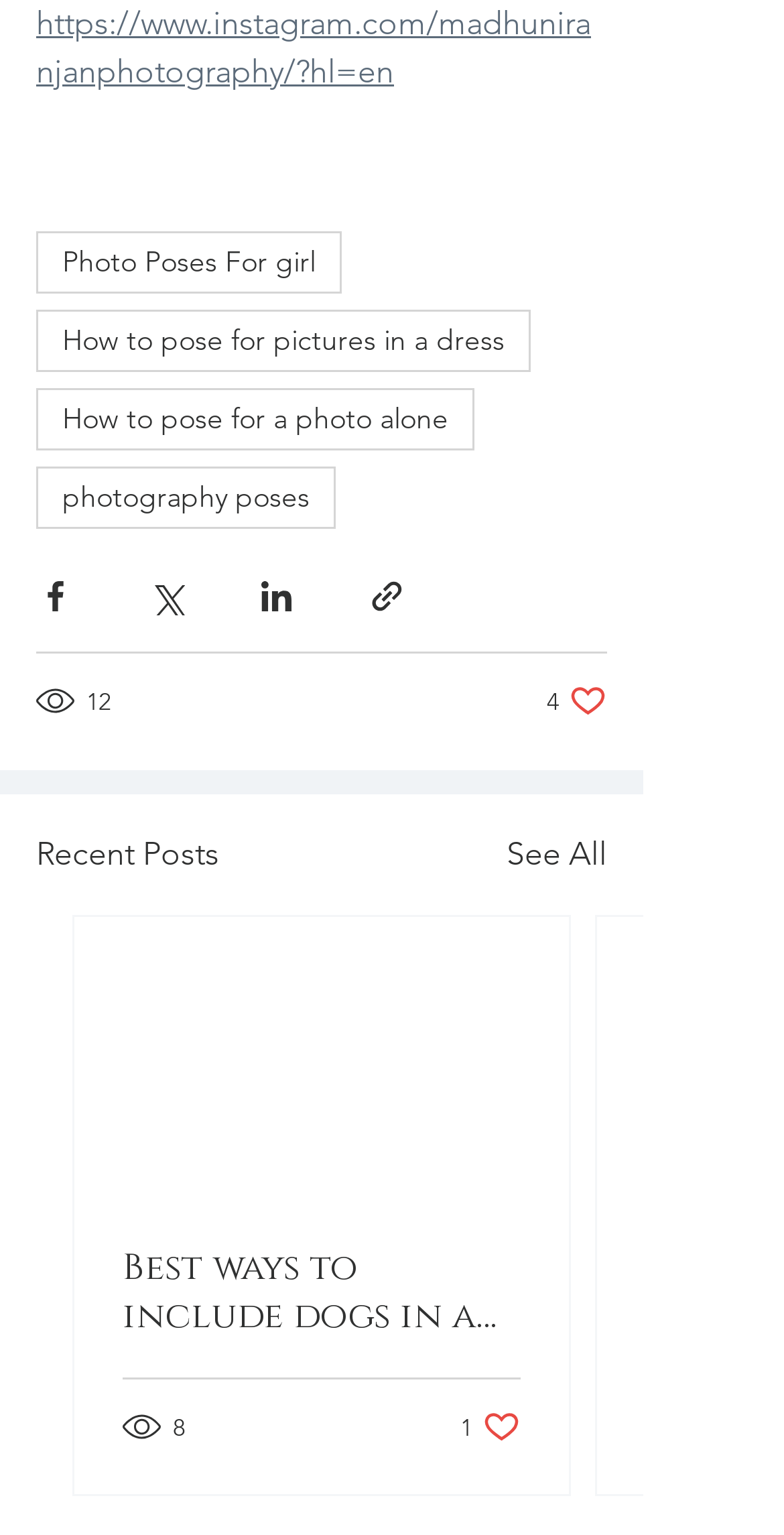Determine the bounding box coordinates for the area you should click to complete the following instruction: "Click on the link to see Photo Poses For girl".

[0.046, 0.151, 0.436, 0.192]